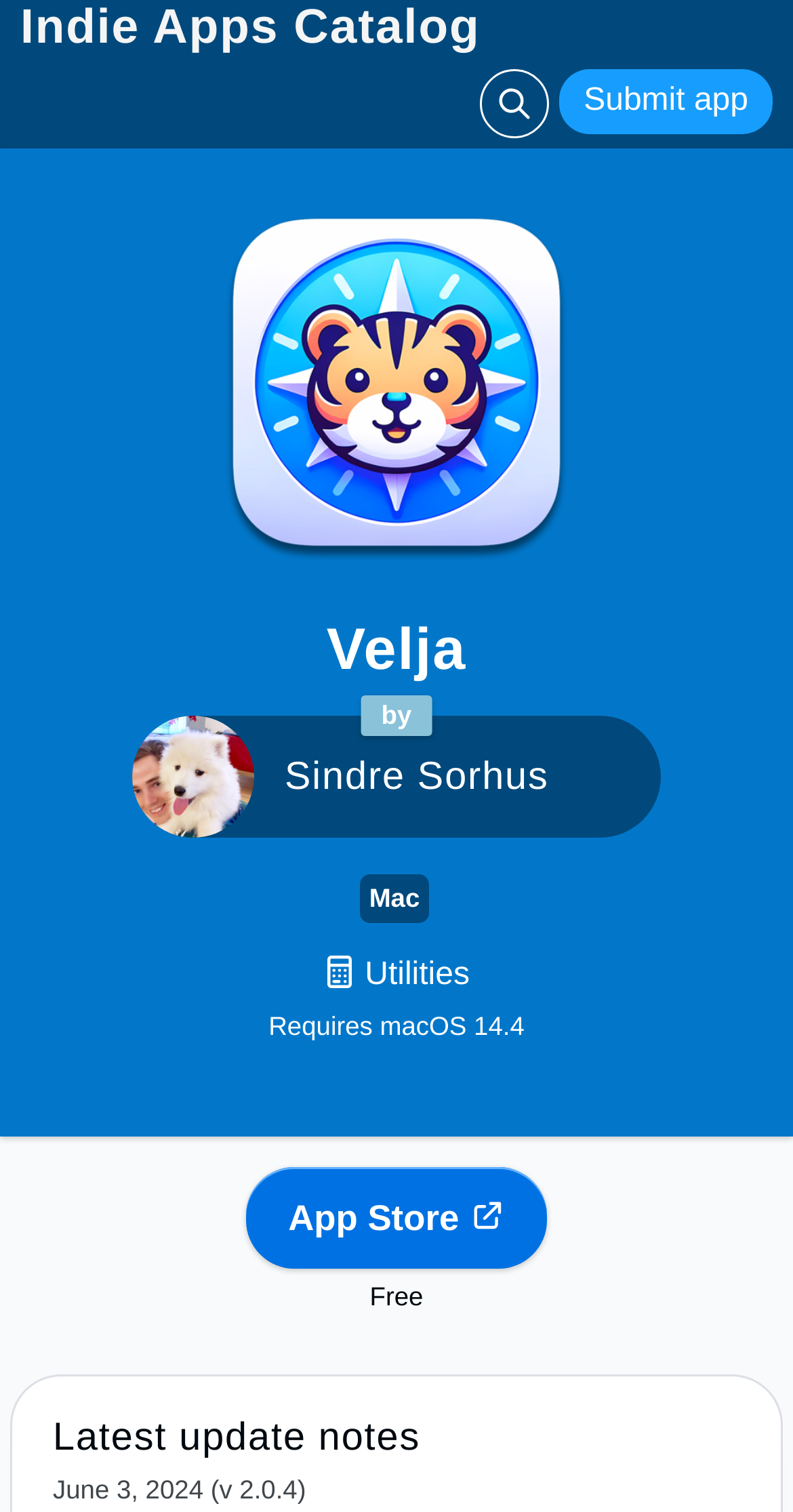What is the name of the app?
Please answer the question as detailed as possible.

The name of the app can be found in the heading element with the text 'Velja' which is located at the top of the webpage, indicating that the webpage is about an app called Velja.